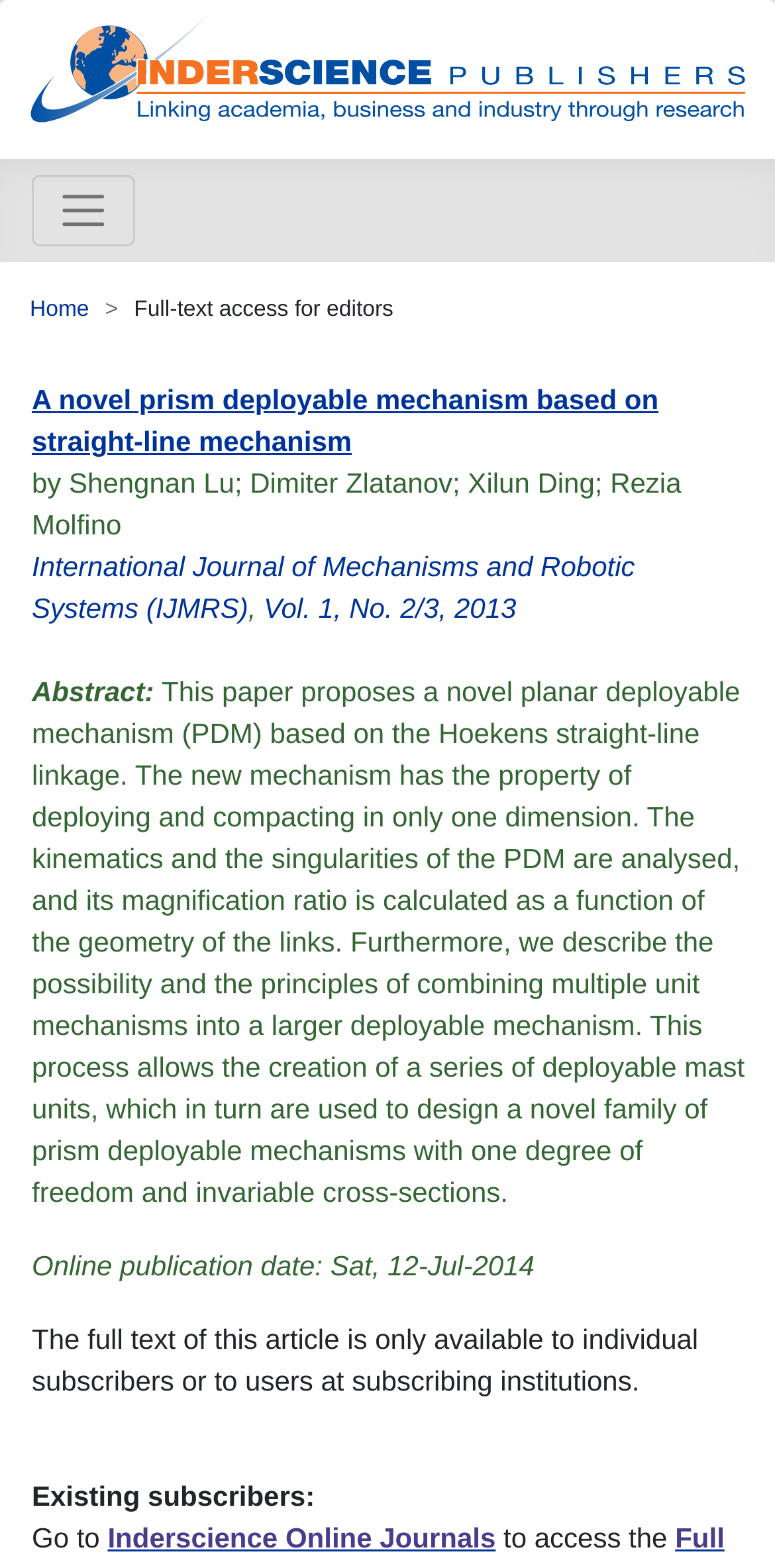Please identify the bounding box coordinates of the element I need to click to follow this instruction: "Read the abstract of the article".

[0.041, 0.431, 0.961, 0.77]